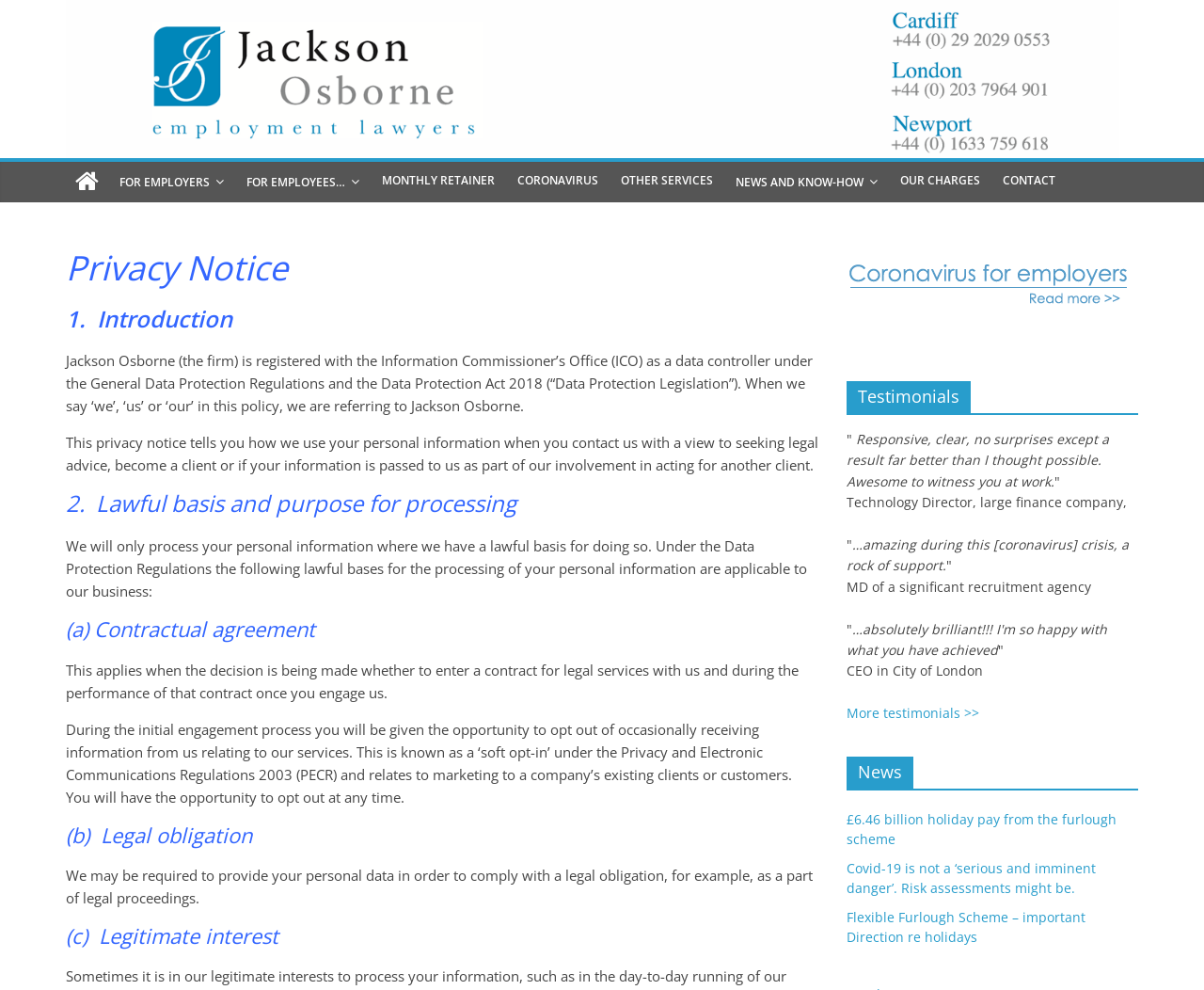Identify the bounding box coordinates of the specific part of the webpage to click to complete this instruction: "Contact Jackson Osborne".

[0.823, 0.163, 0.886, 0.201]